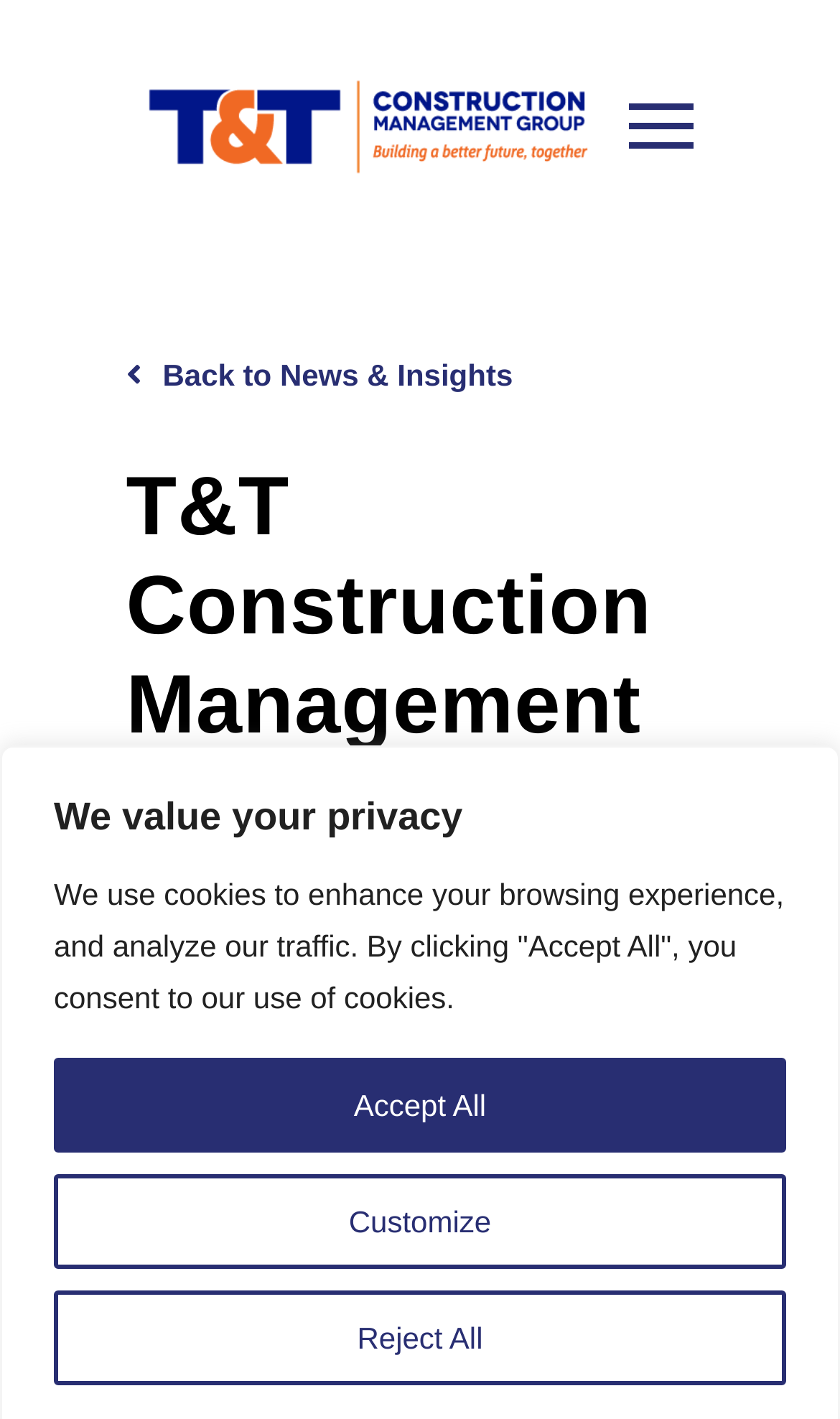Extract the bounding box coordinates for the UI element described by the text: "alt="Image"". The coordinates should be in the form of [left, top, right, bottom] with values between 0 and 1.

[0.15, 0.022, 0.726, 0.156]